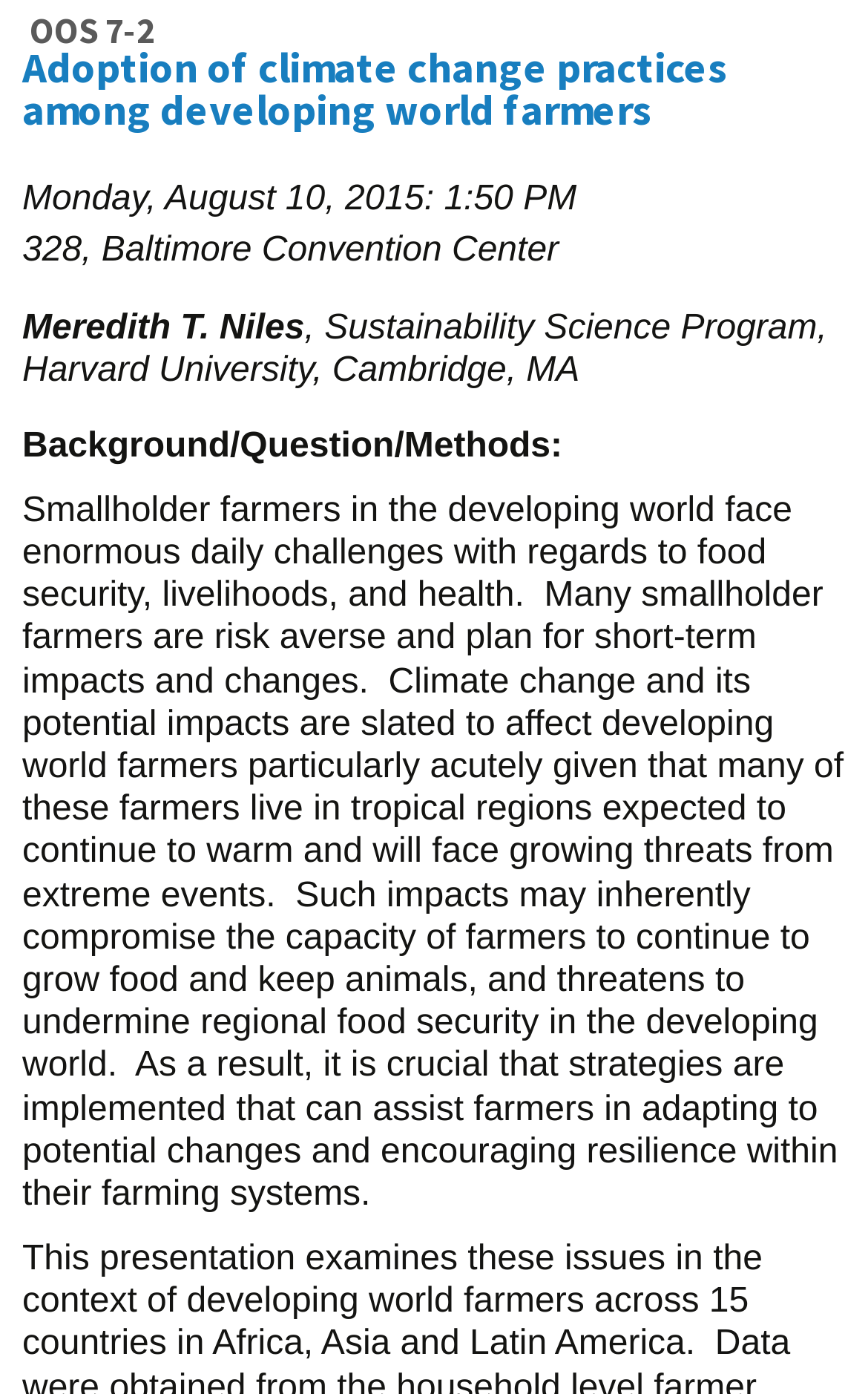Provide a brief response to the question using a single word or phrase: 
What is the topic of the presentation?

Adoption of climate change practices